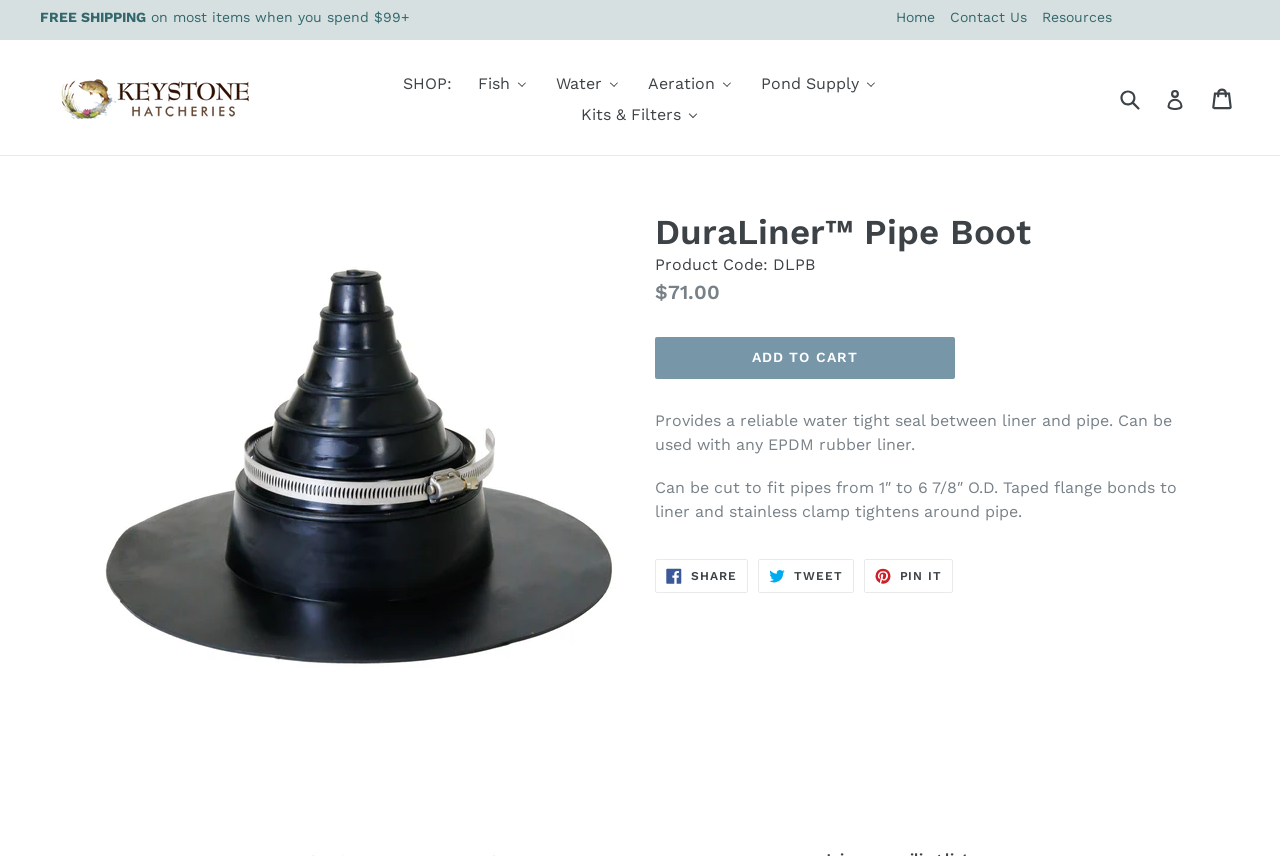Give the bounding box coordinates for the element described as: "Log in".

[0.91, 0.092, 0.926, 0.139]